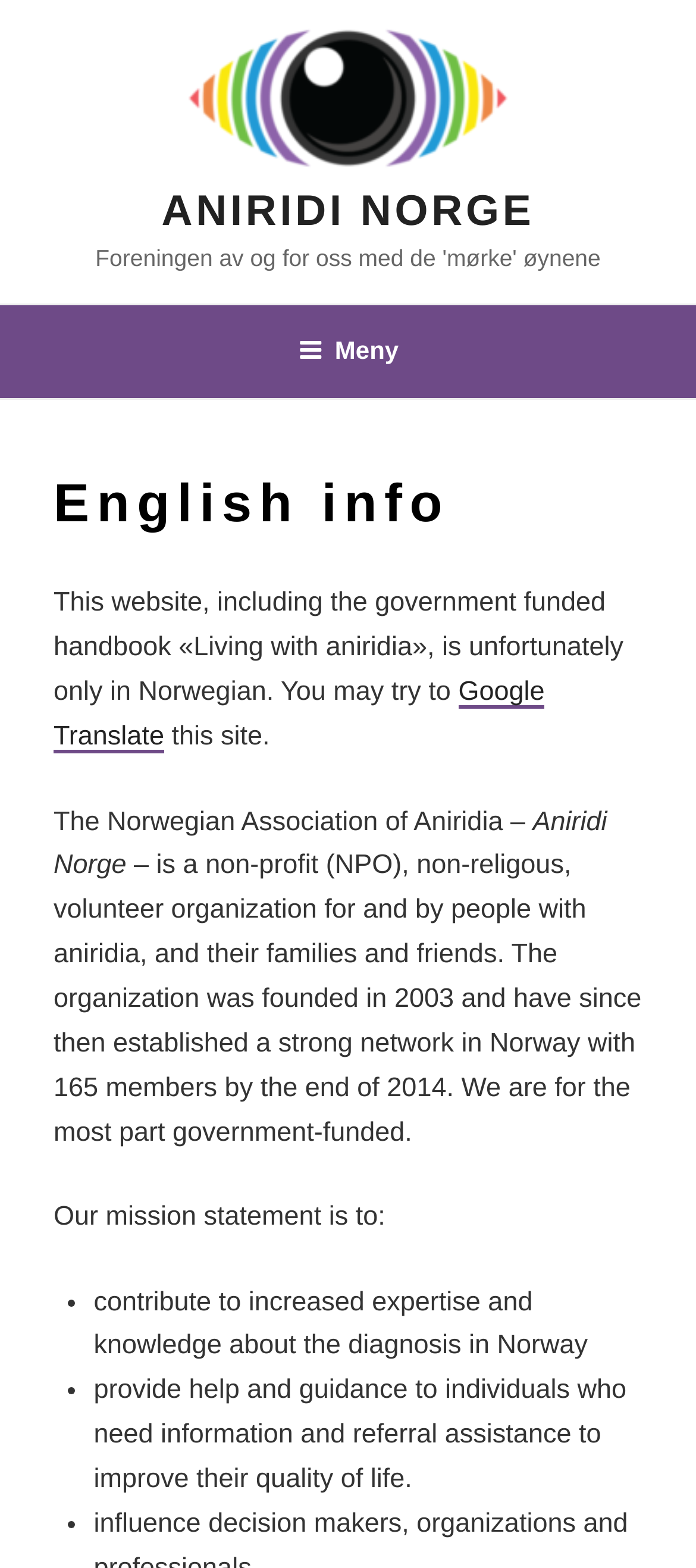Refer to the screenshot and answer the following question in detail:
How many members did the organization have by the end of 2014?

The number of members can be found in the text 'We are for the most part government-funded. We have since then established a strong network in Norway with 165 members by the end of 2014'.